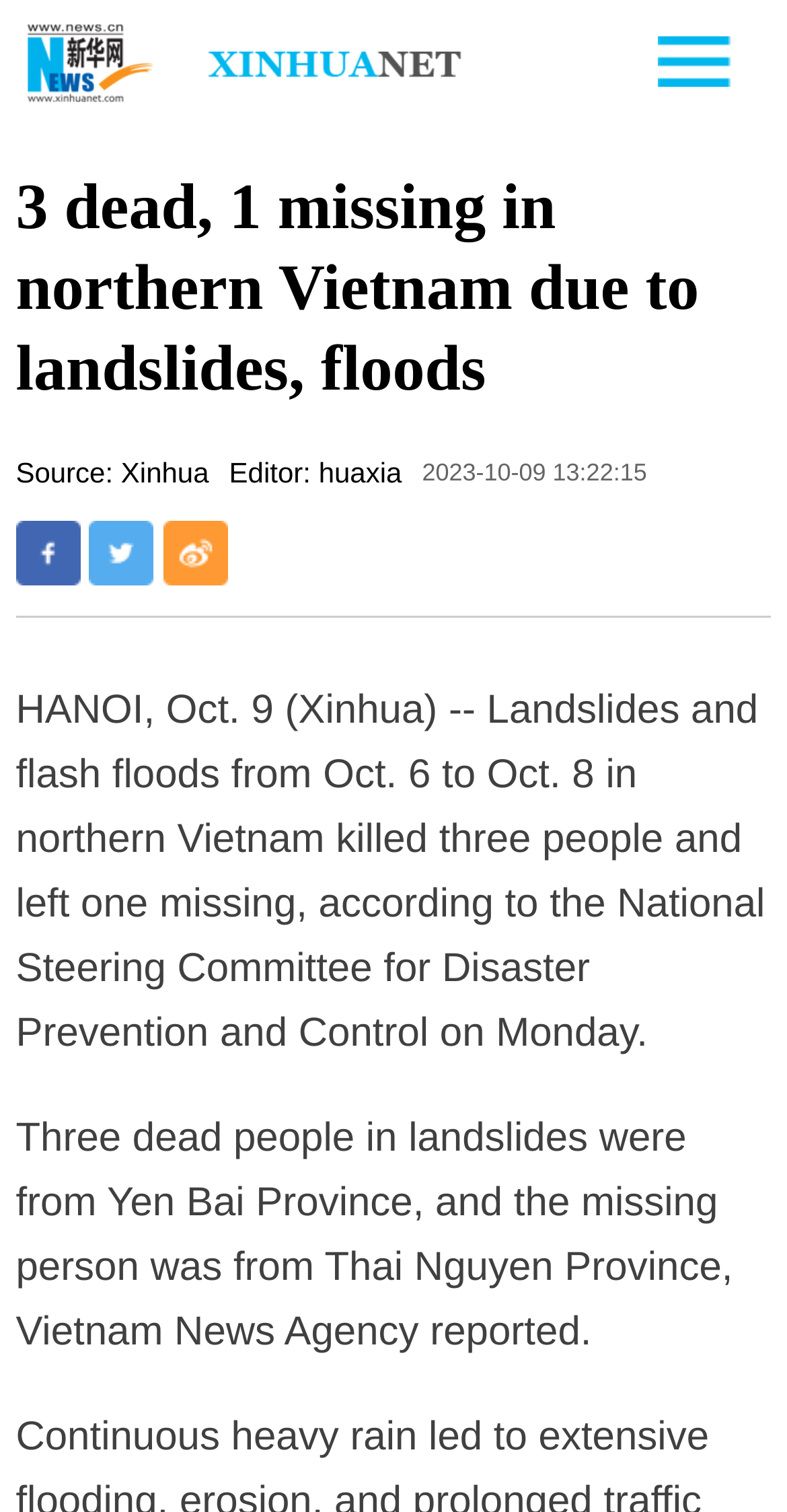Please reply to the following question using a single word or phrase: 
How many people were killed in the landslides?

Three